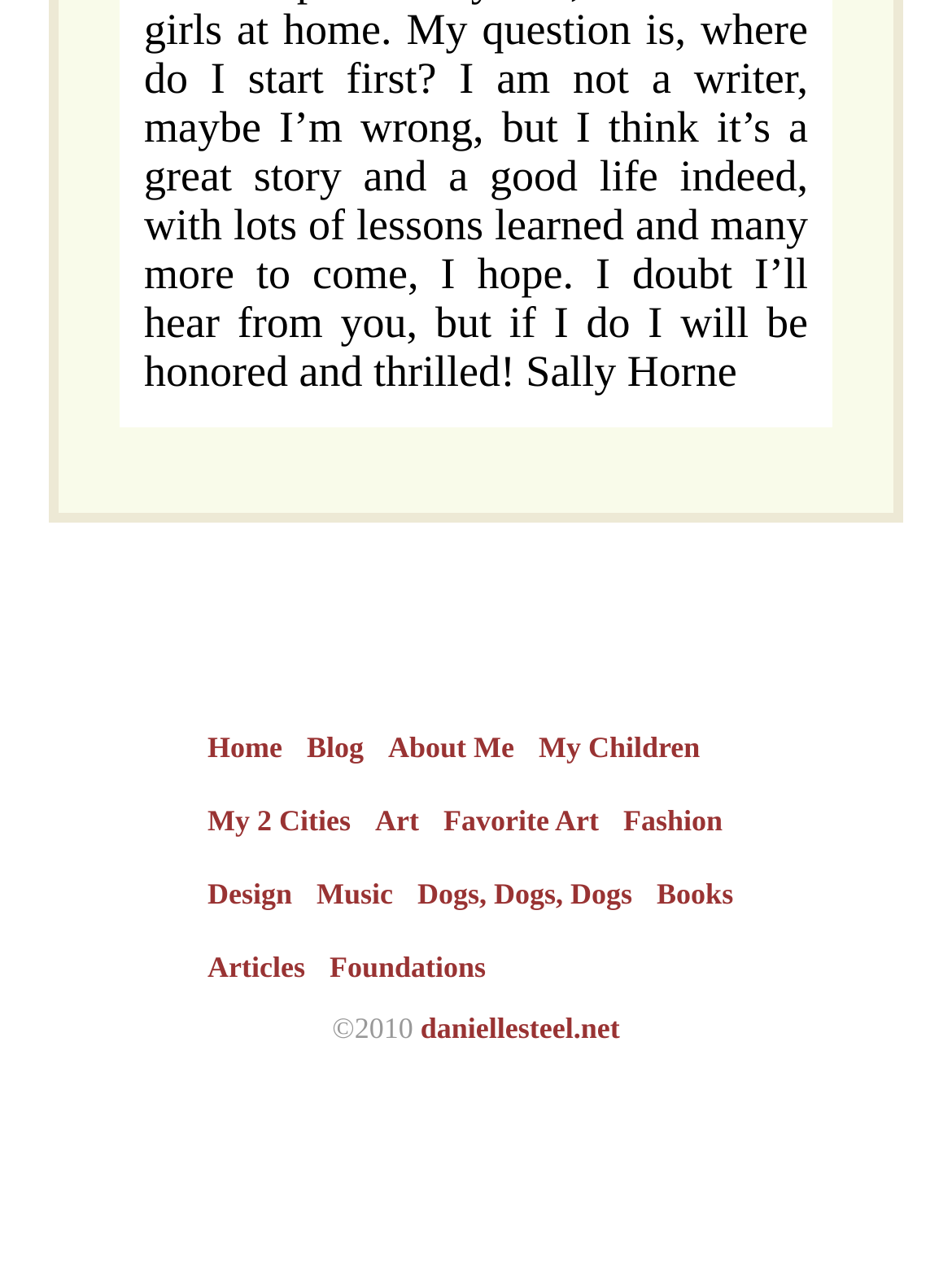Identify the bounding box coordinates for the region of the element that should be clicked to carry out the instruction: "view favorite art". The bounding box coordinates should be four float numbers between 0 and 1, i.e., [left, top, right, bottom].

[0.466, 0.635, 0.629, 0.662]